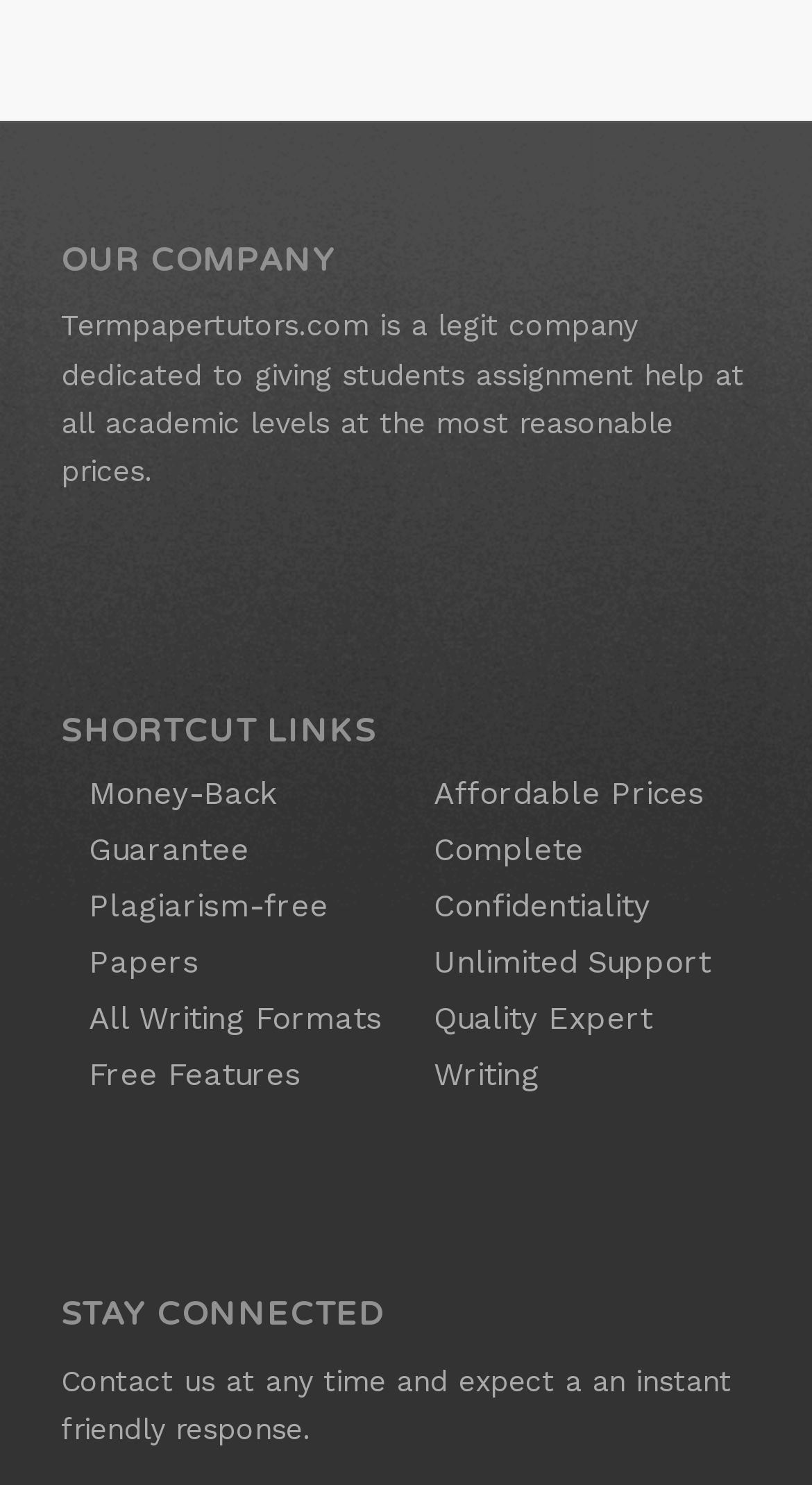What is the purpose of the 'STAY CONNECTED' section?
Examine the screenshot and reply with a single word or phrase.

Contact us